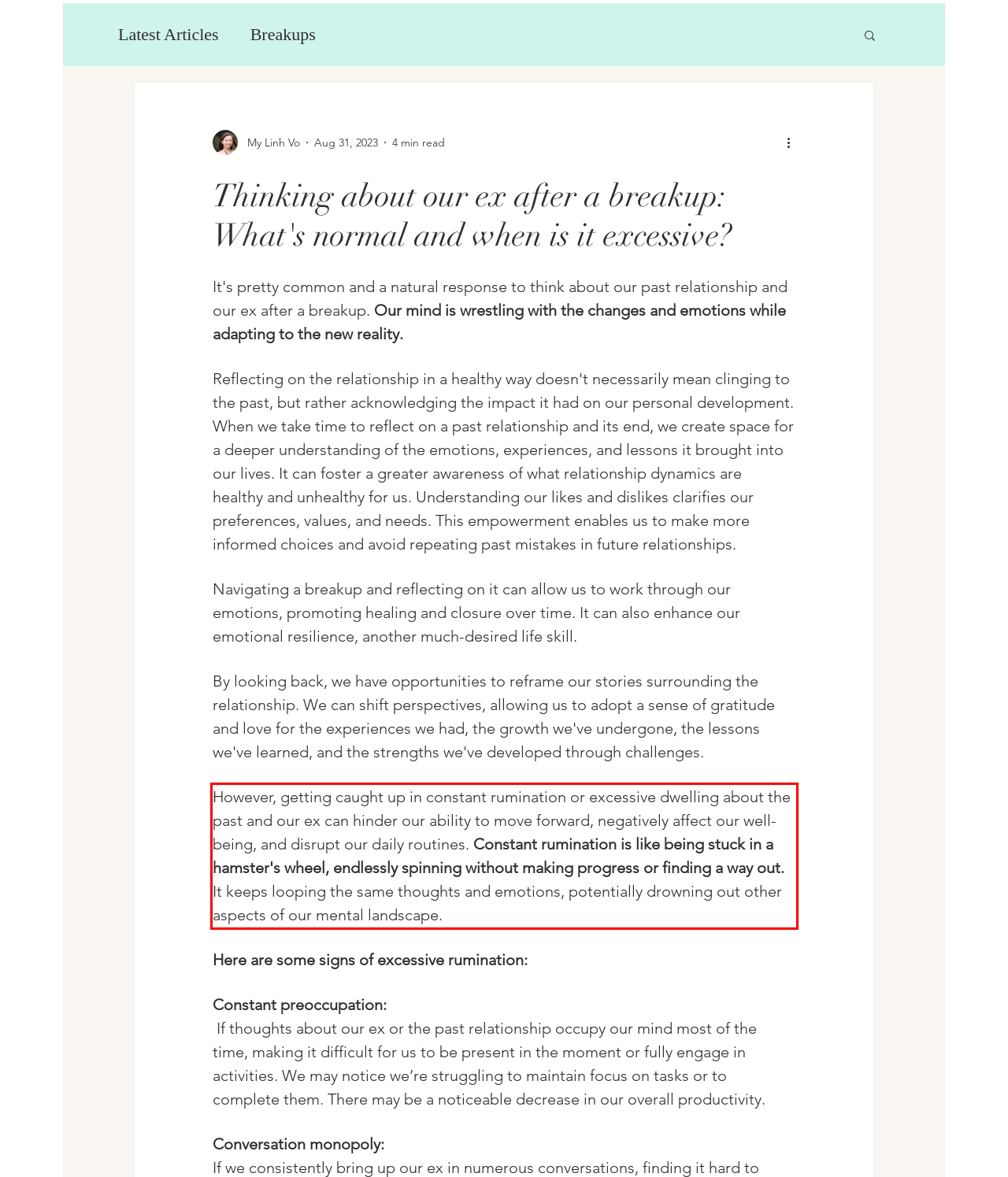The screenshot you have been given contains a UI element surrounded by a red rectangle. Use OCR to read and extract the text inside this red rectangle.

However, getting caught up in constant rumination or excessive dwelling about the past and our ex can hinder our ability to move forward, negatively affect our well-being, and disrupt our daily routines. Constant rumination is like being stuck in a hamster's wheel, endlessly spinning without making progress or finding a way out. It keeps looping the same thoughts and emotions, potentially drowning out other aspects of our mental landscape.